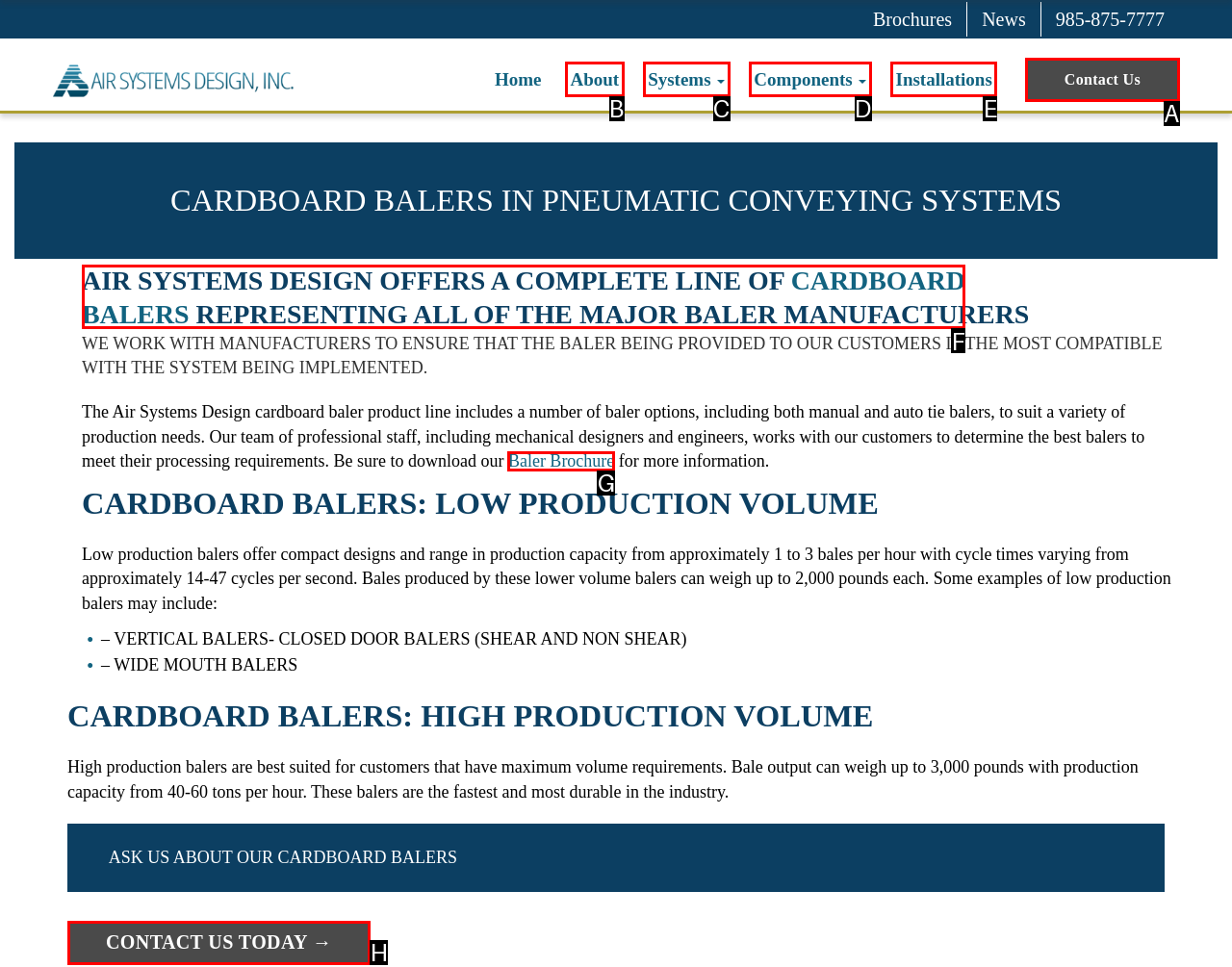From the given options, indicate the letter that corresponds to the action needed to complete this task: Download the 'Baler Brochure'. Respond with only the letter.

G